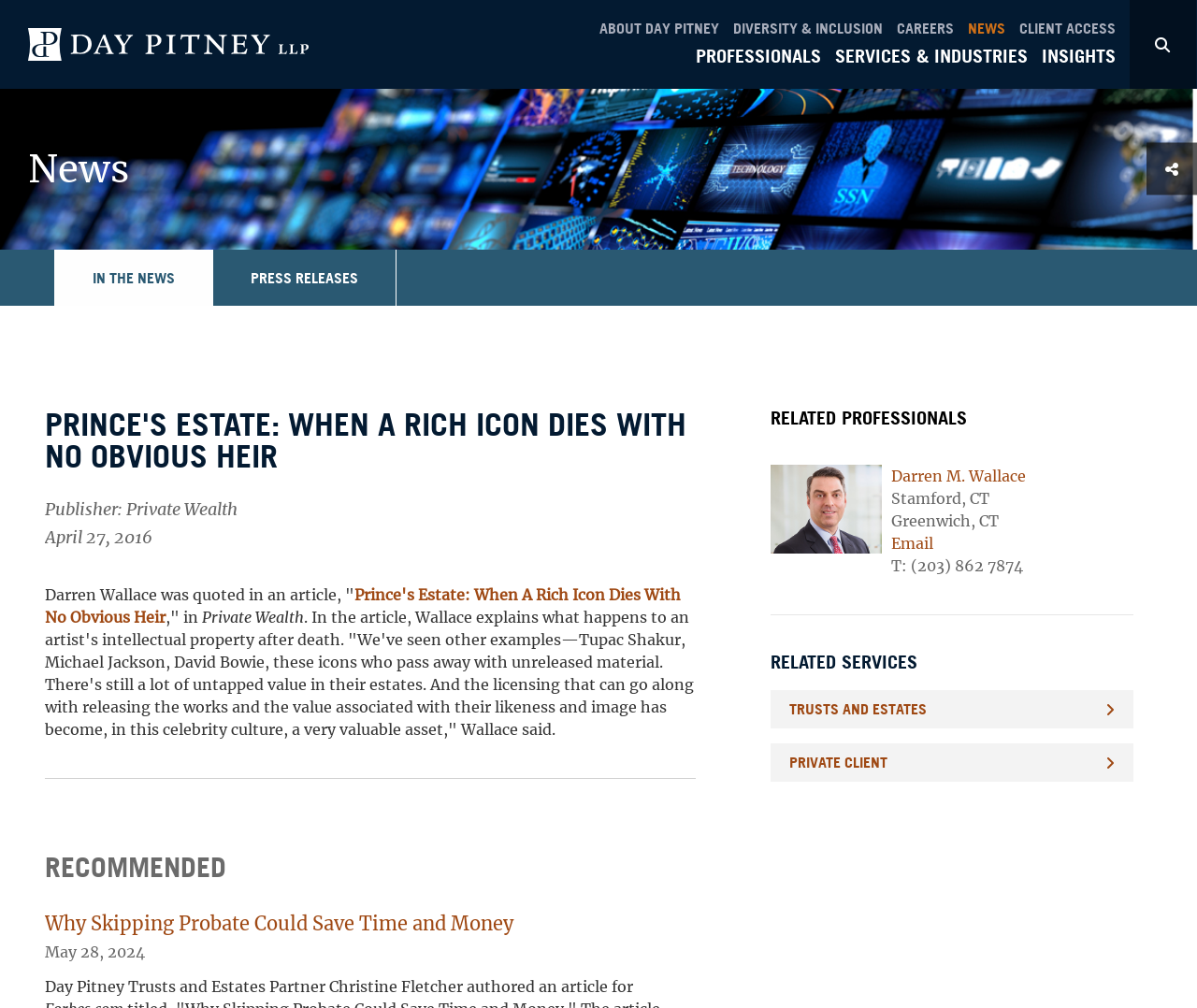Specify the bounding box coordinates of the region I need to click to perform the following instruction: "Learn more about Darren M. Wallace". The coordinates must be four float numbers in the range of 0 to 1, i.e., [left, top, right, bottom].

[0.644, 0.534, 0.737, 0.553]